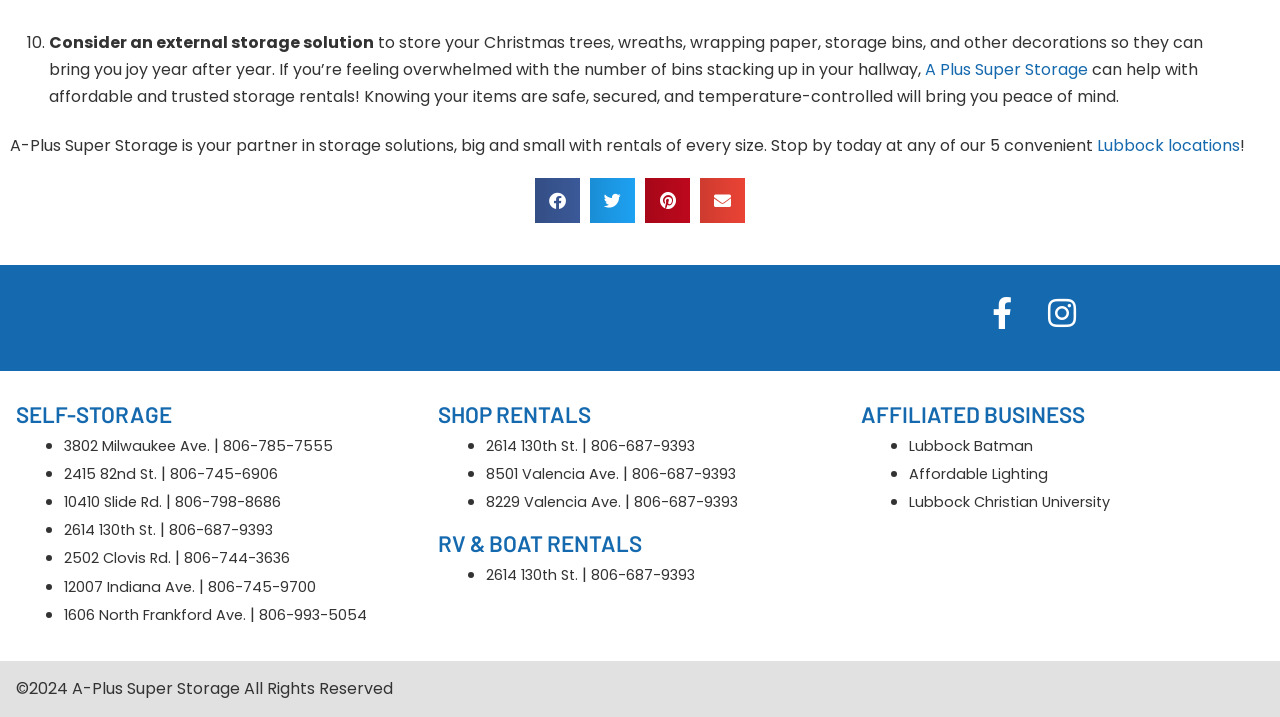Determine the bounding box coordinates of the section I need to click to execute the following instruction: "Share on facebook". Provide the coordinates as four float numbers between 0 and 1, i.e., [left, top, right, bottom].

[0.418, 0.248, 0.453, 0.311]